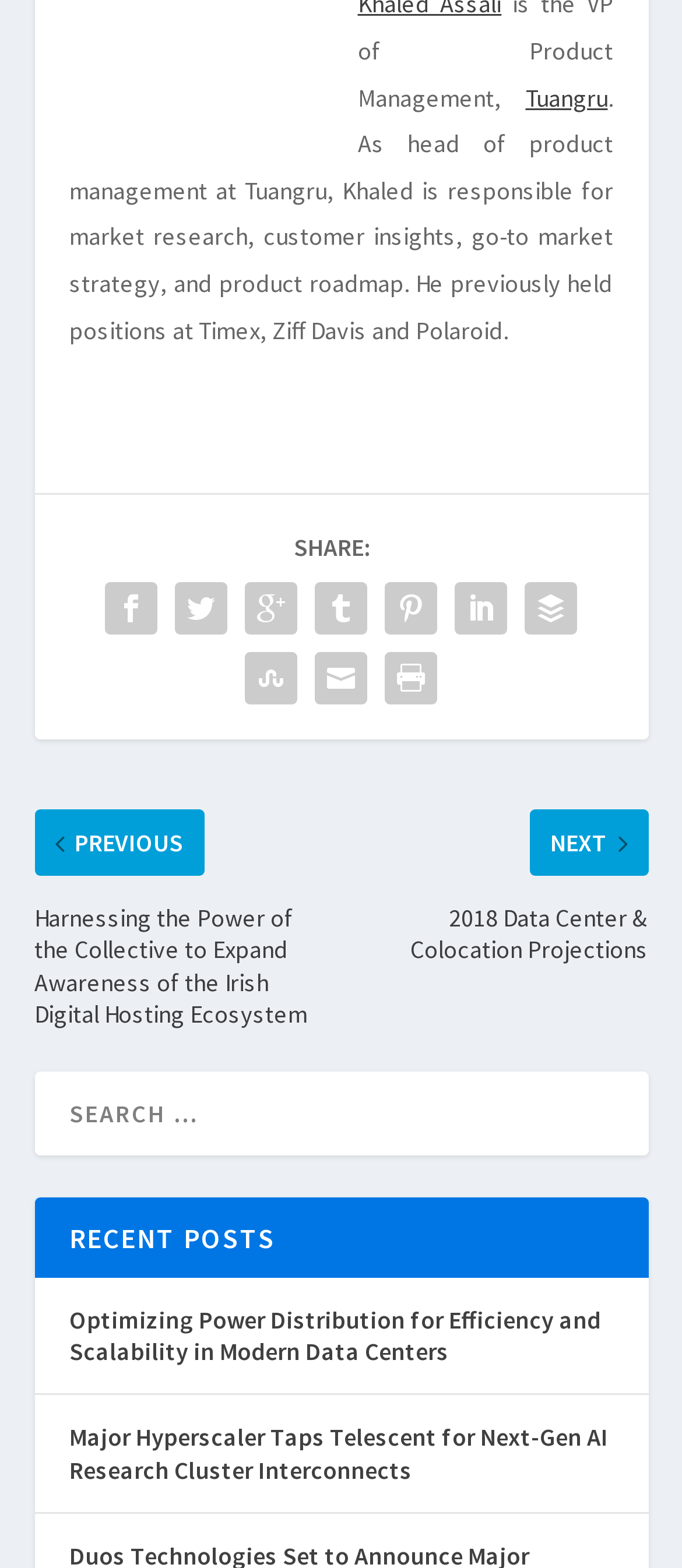What is the topic of the first recent post?
Using the image as a reference, deliver a detailed and thorough answer to the question.

The first recent post is a link element with the text 'Optimizing Power Distribution for Efficiency and Scalability in Modern Data Centers', which indicates that the topic of the post is related to optimizing power distribution.